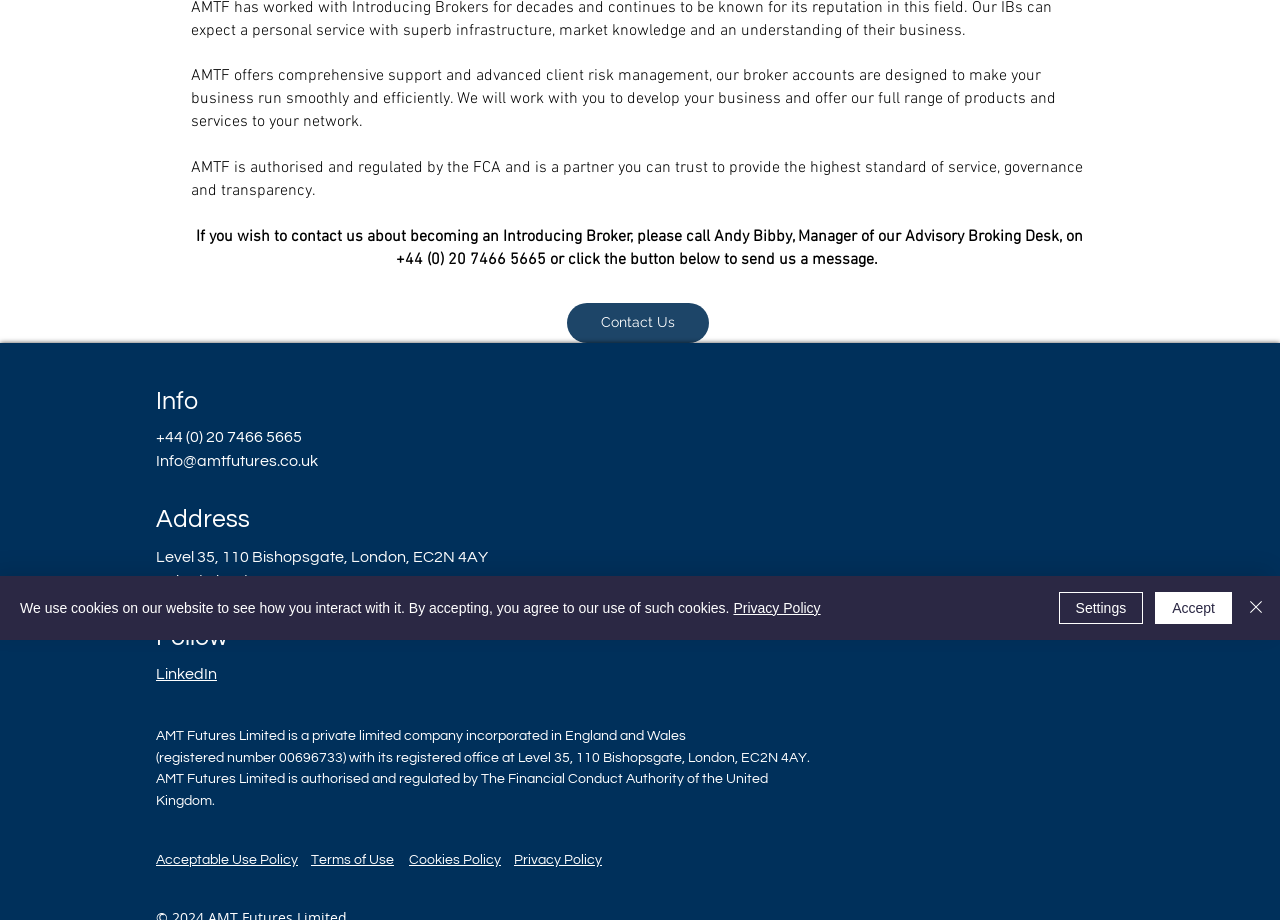Find the bounding box coordinates for the UI element whose description is: "aria-label="Close"". The coordinates should be four float numbers between 0 and 1, in the format [left, top, right, bottom].

[0.972, 0.643, 0.991, 0.678]